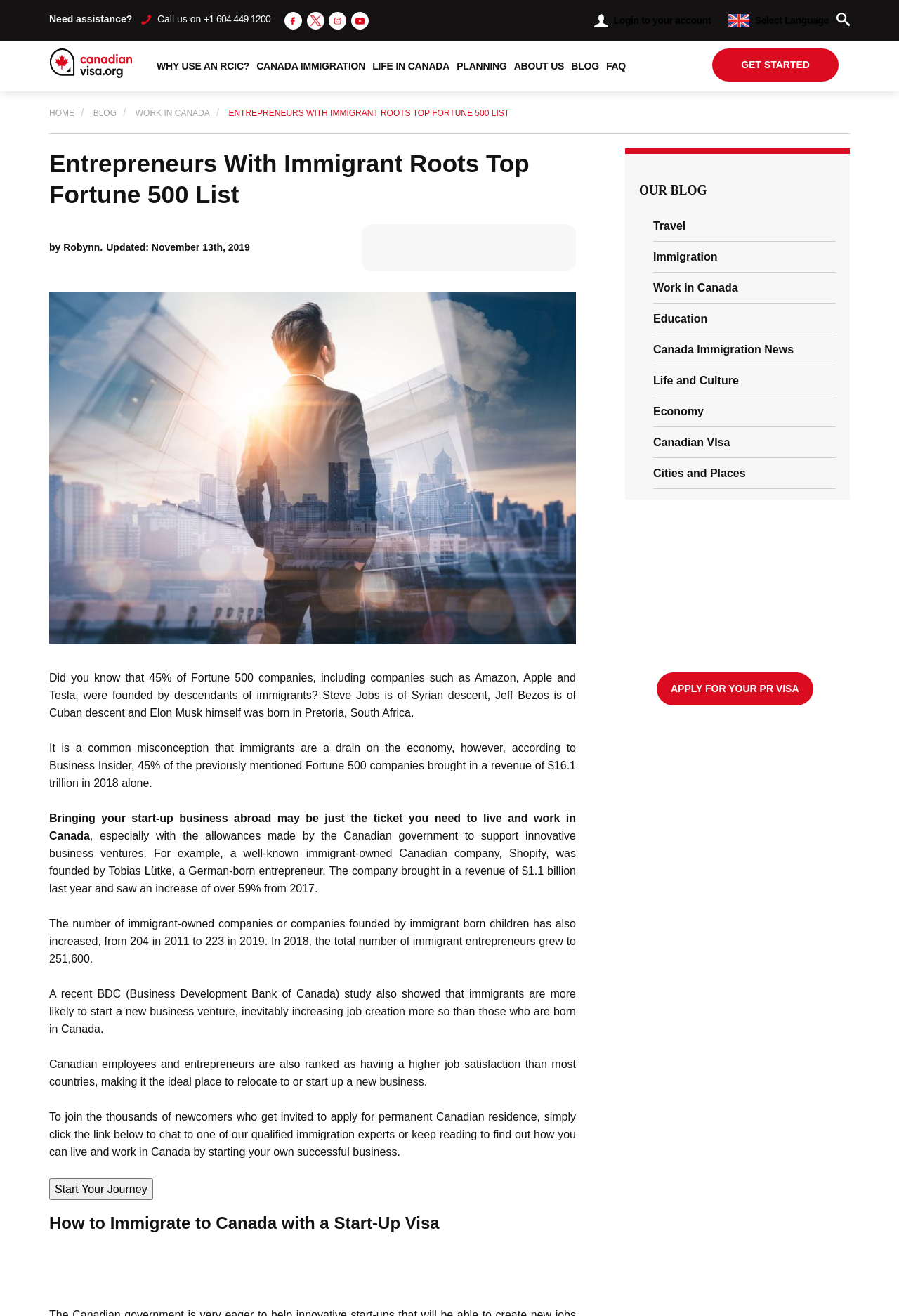What is the purpose of the Canadian Start-up Visa Program?
Provide a fully detailed and comprehensive answer to the question.

Based on the webpage content, the Canadian Start-up Visa Program is designed to help entrepreneurs and start-up businesses immigrate to Canada and obtain permanent residency.